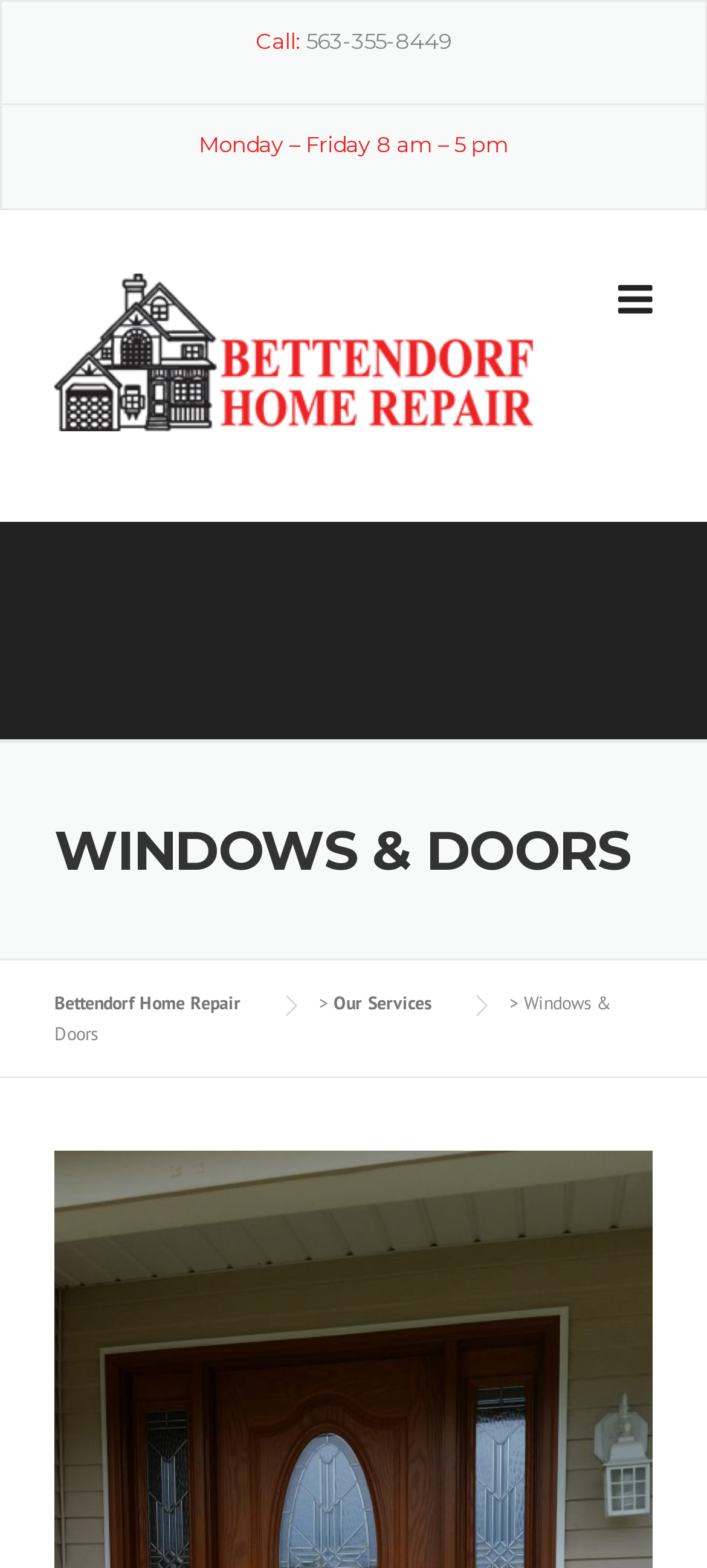What are the business hours?
Look at the image and answer the question using a single word or phrase.

Monday – Friday 8 am – 5 pm